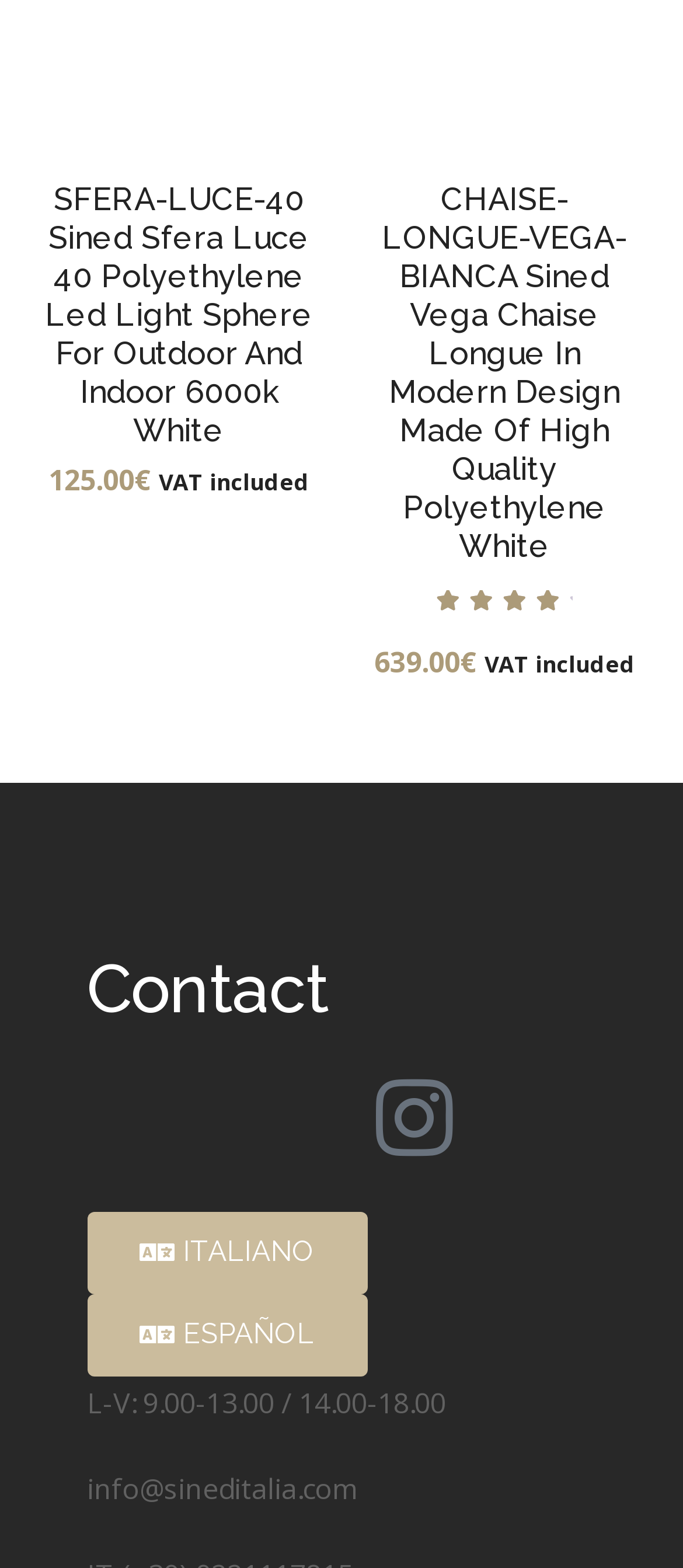Locate the bounding box coordinates of the element to click to perform the following action: 'Click on the product name SFERA-LUCE-40 Sined Sfera Luce 40 Polyethylene Led Light Sphere For Outdoor And Indoor 6000k White'. The coordinates should be given as four float values between 0 and 1, in the form of [left, top, right, bottom].

[0.065, 0.115, 0.458, 0.286]